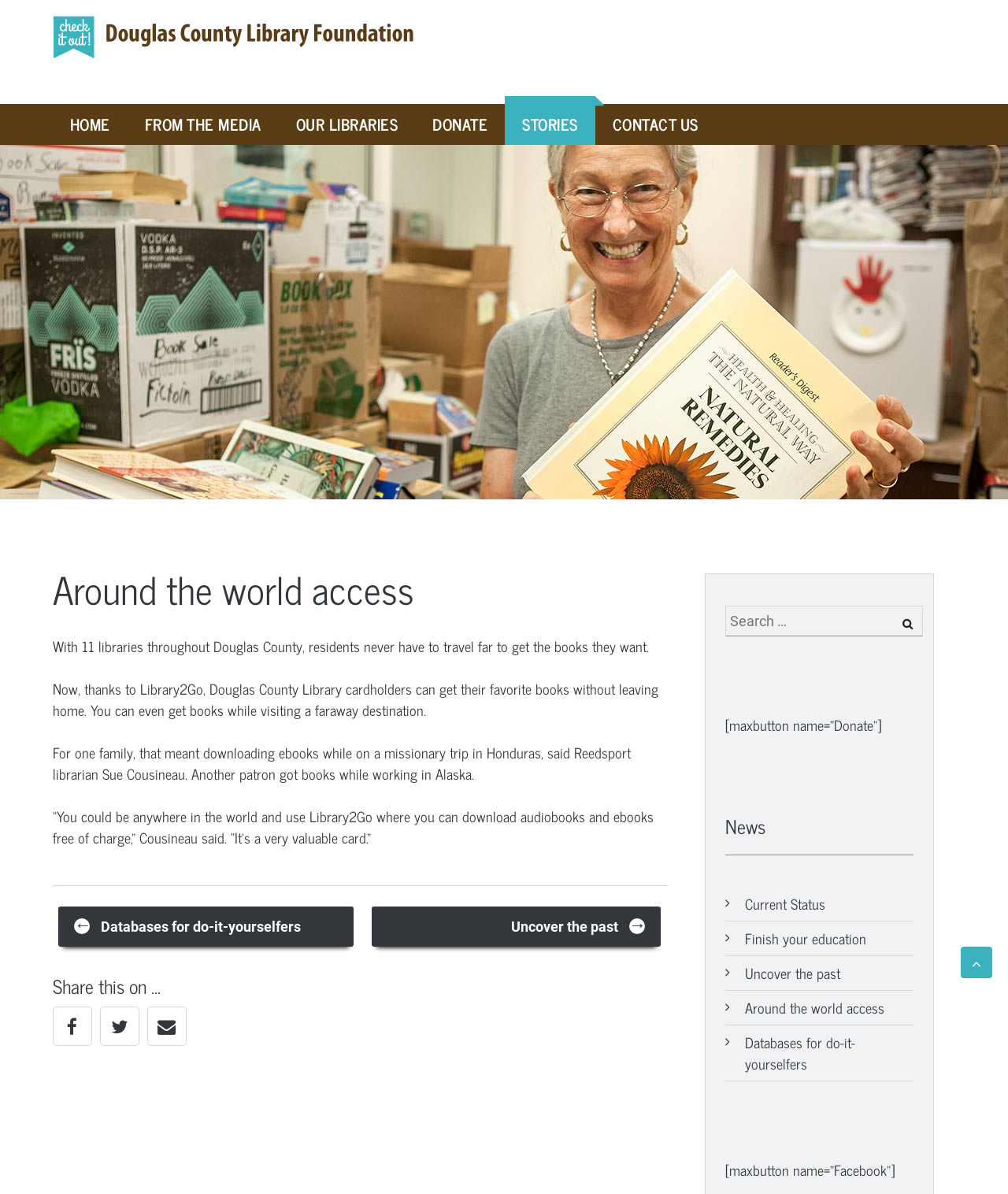Please answer the following query using a single word or phrase: 
What is the purpose of the search box?

To search for something